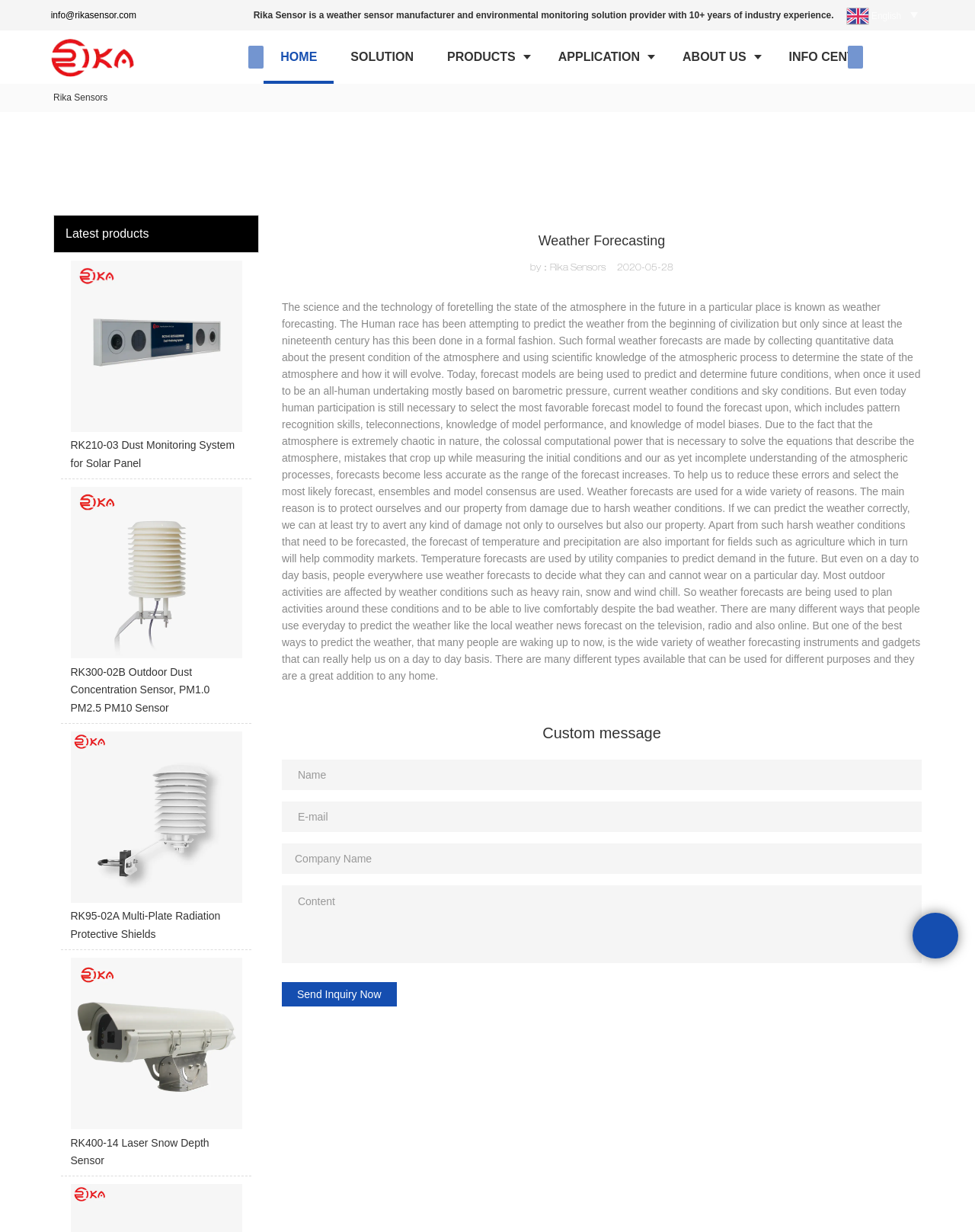Please identify the bounding box coordinates of the element that needs to be clicked to perform the following instruction: "Click HOME".

None